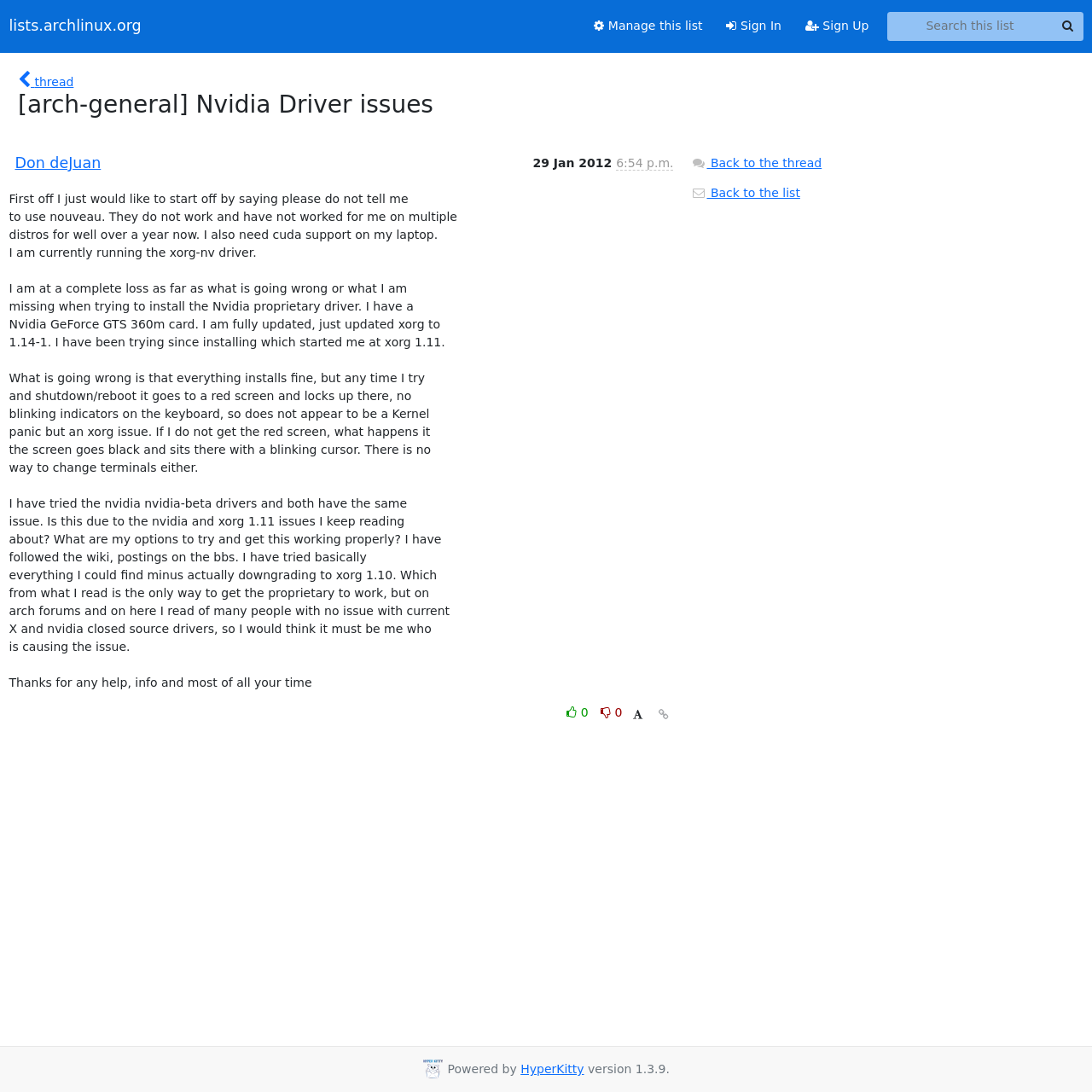Determine the bounding box coordinates of the clickable element necessary to fulfill the instruction: "Sign In". Provide the coordinates as four float numbers within the 0 to 1 range, i.e., [left, top, right, bottom].

[0.654, 0.01, 0.727, 0.038]